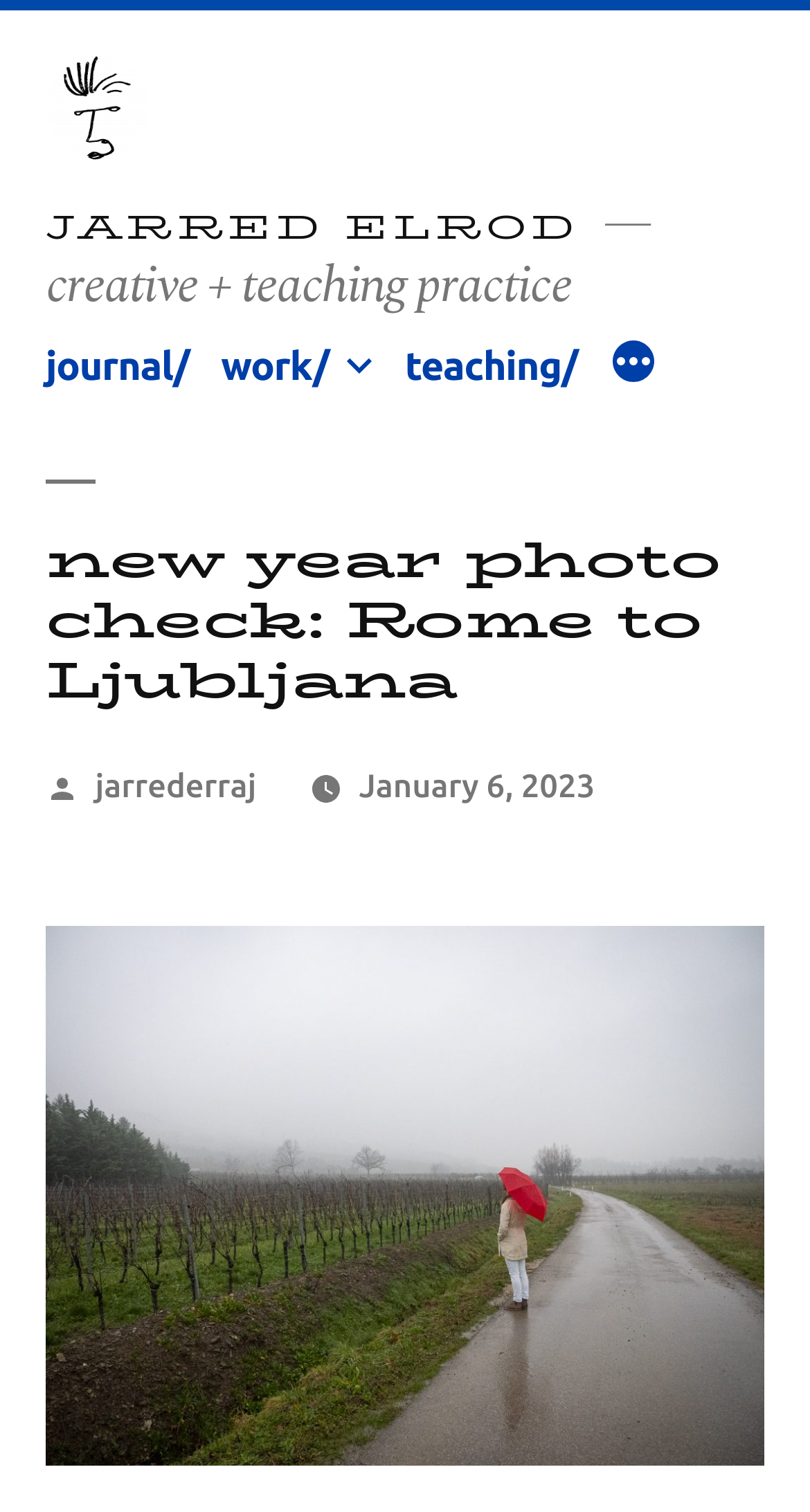Examine the image carefully and respond to the question with a detailed answer: 
What is the photographer's name?

The photographer's name can be found in the logo at the top left corner of the webpage, which is also a link. Additionally, the name 'Jarred Elrod' is mentioned in the text 'Posted by' section.